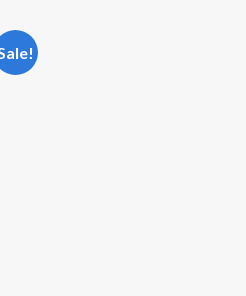Describe all the elements in the image with great detail.

This image features a prominent "Sale!" badge, displayed in a vibrant blue circle that draws attention to promotional pricing. The badge is likely associated with a product, emphasizing a limited-time offer or discount. This visual cue effectively highlights a special deal, enticing shoppers to explore the related products offered on the webpage, particularly ear drops such as Nuflucon, Otorex, and Waxonil, which are listed as part of the promotions in the context of ear health products. The use of bold text in the badge ensures high visibility, encouraging potential customers to take advantage of the sale.